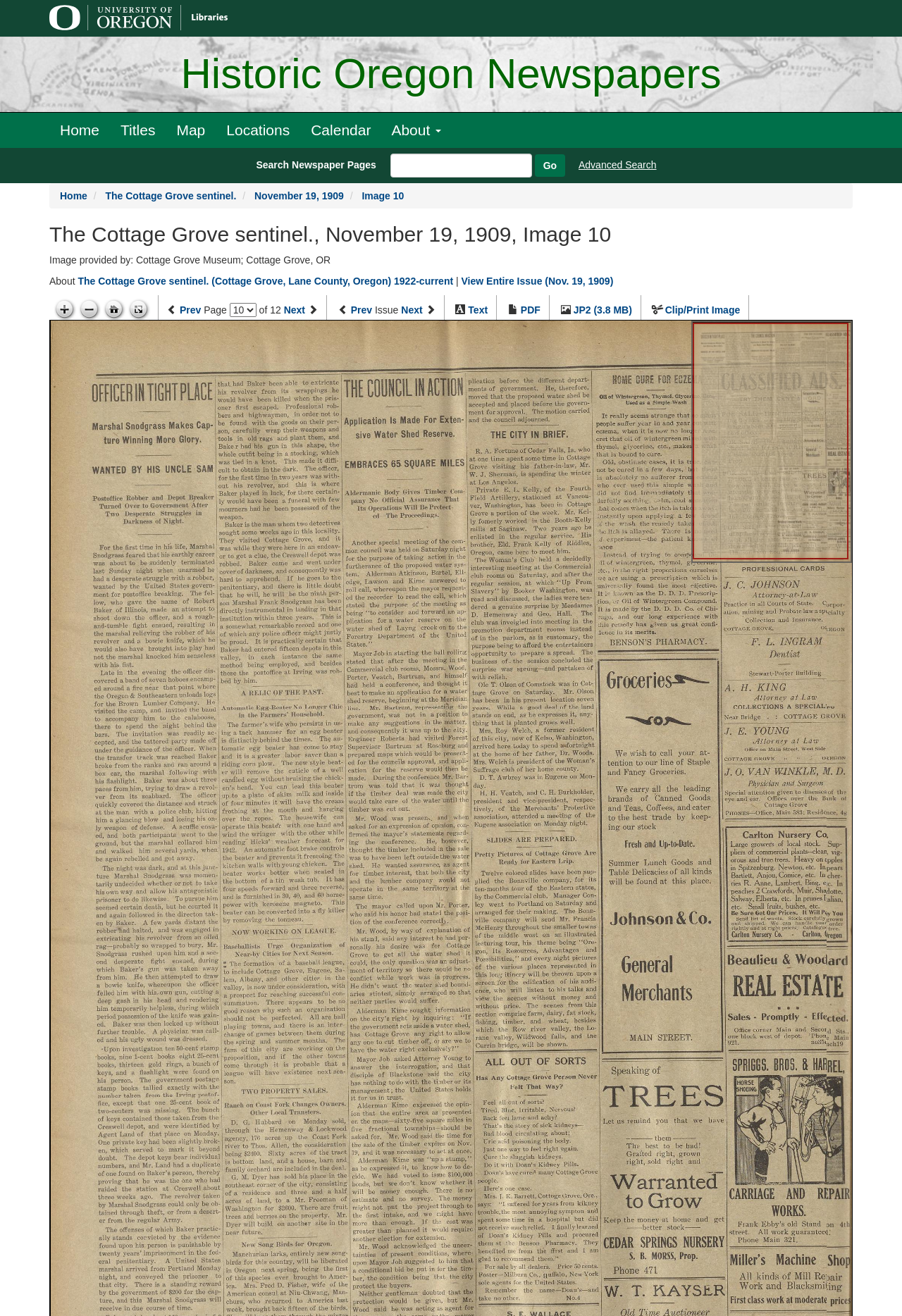Based on the element description Historic Oregon Newspapers, identify the bounding box coordinates for the UI element. The coordinates should be in the format (top-left x, top-left y, bottom-right x, bottom-right y) and within the 0 to 1 range.

[0.055, 0.039, 0.945, 0.074]